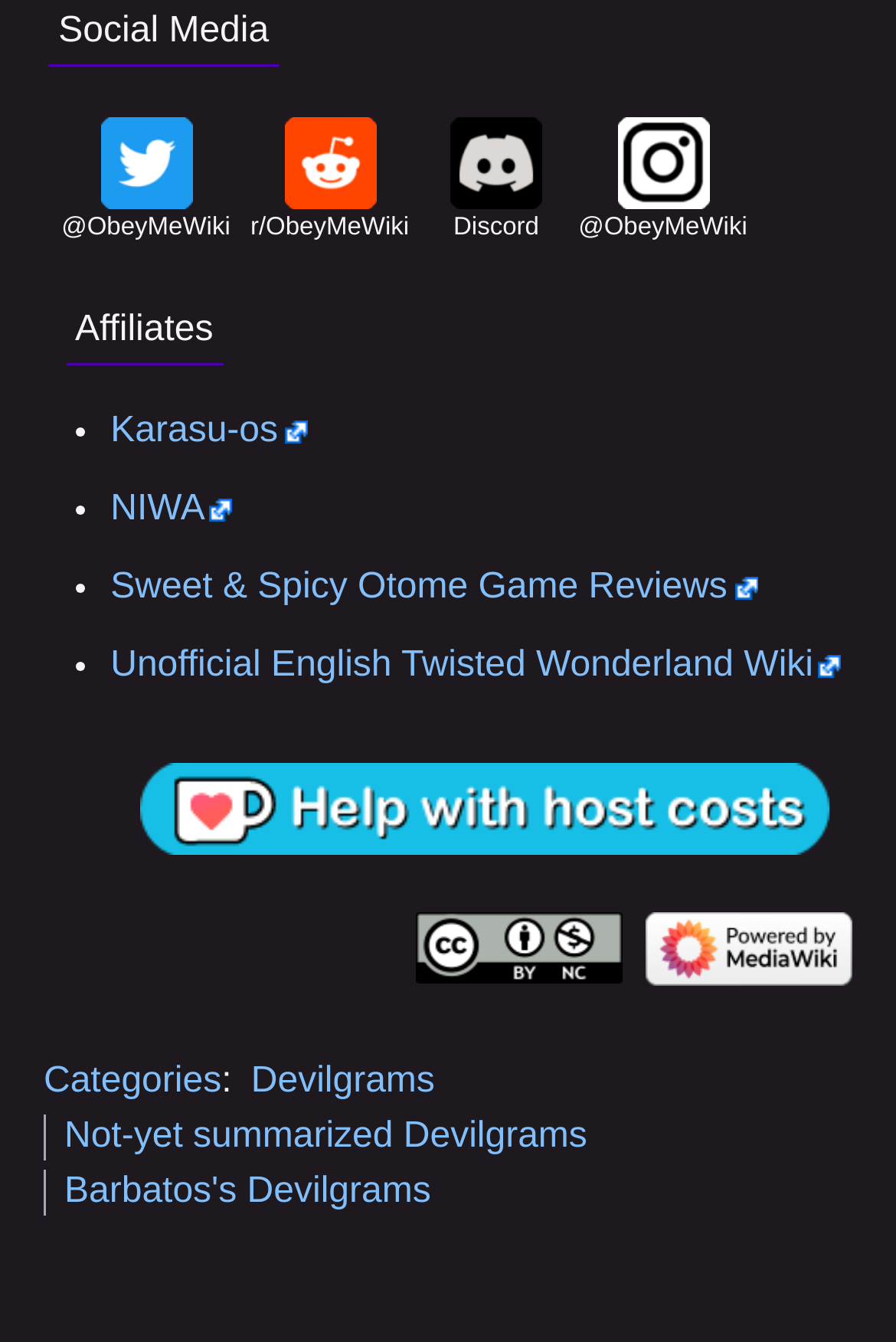Provide a short answer using a single word or phrase for the following question: 
What is the name of the subreddit affiliated with this wiki?

r/ObeyMeWiki